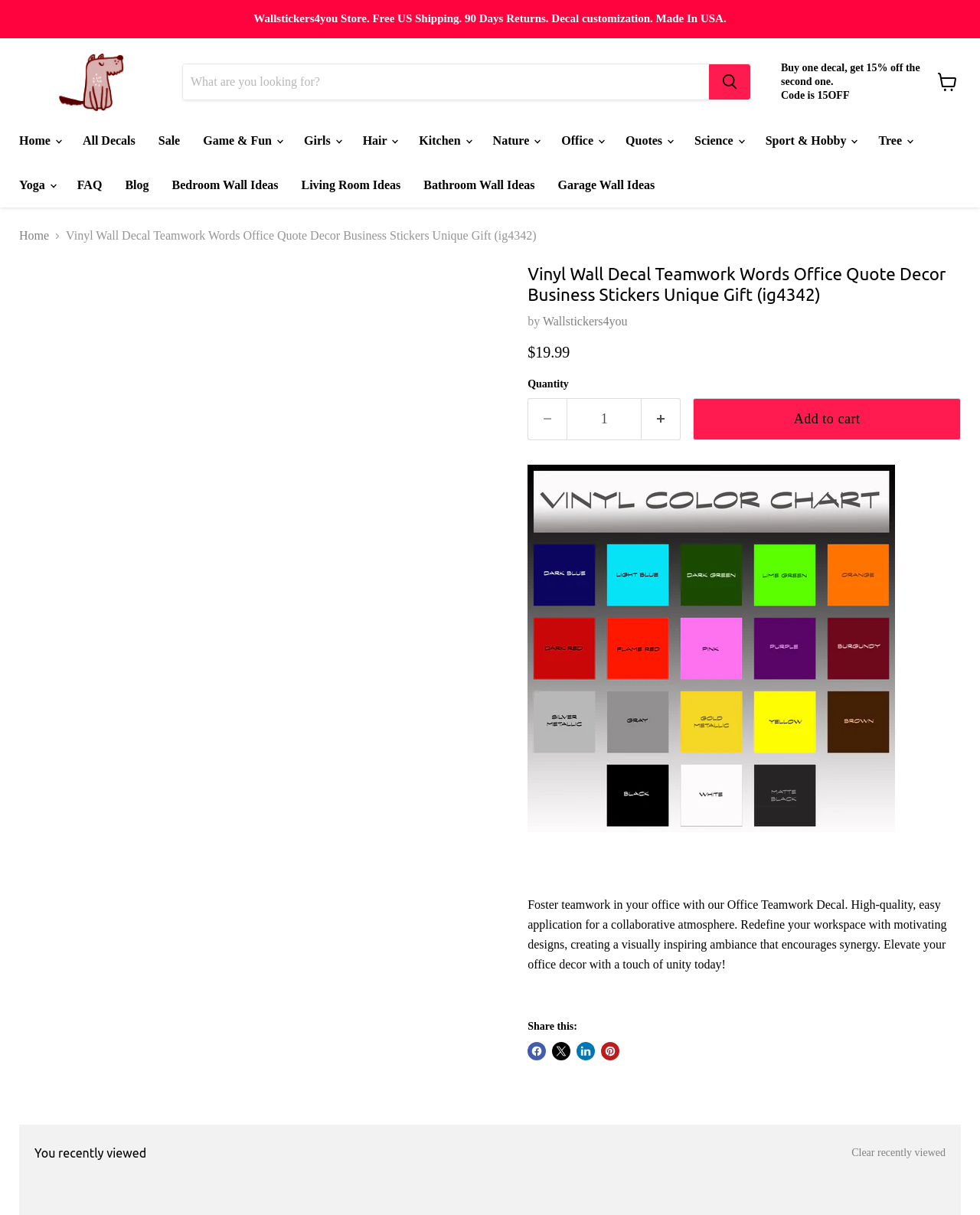Respond to the question with just a single word or phrase: 
What is the purpose of the Office Teamwork Decal?

Foster teamwork